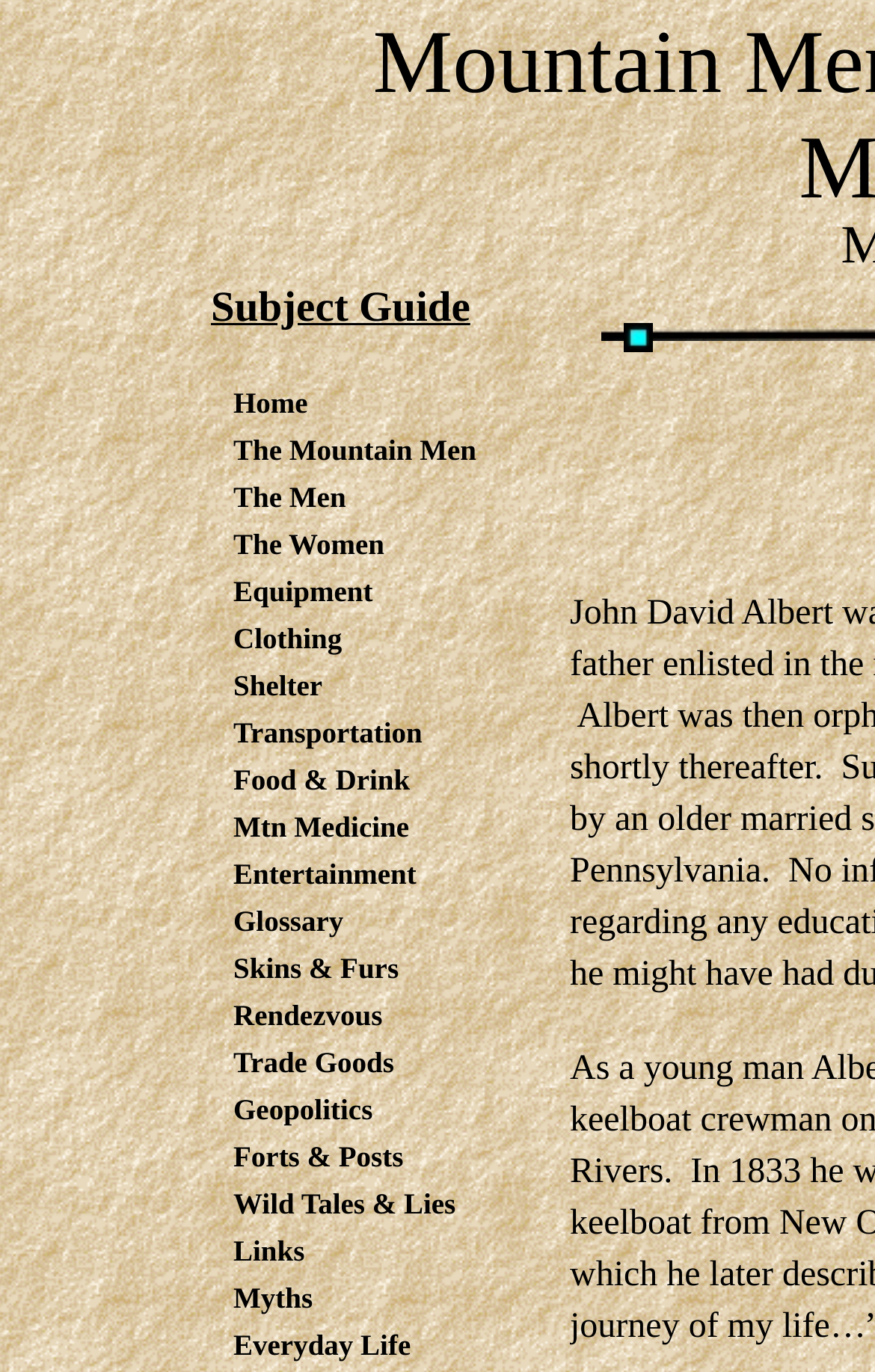What is the category of 'Mtn Medicine'?
Please use the image to provide a one-word or short phrase answer.

The Men